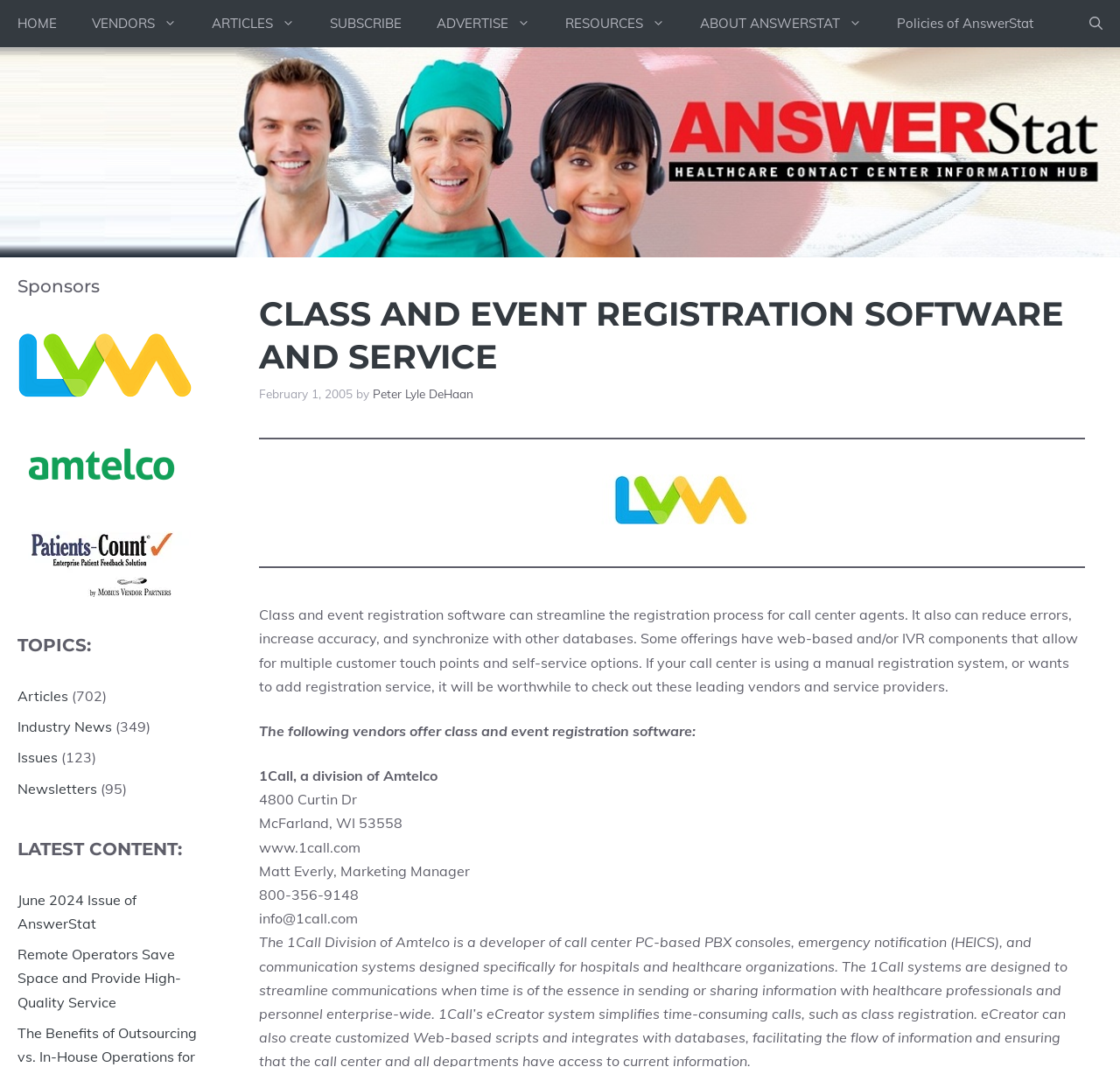From the webpage screenshot, identify the region described by name="photo". Provide the bounding box coordinates as (top-left x, top-left y, bottom-right x, bottom-right y), with each value being a floating point number between 0 and 1.

None